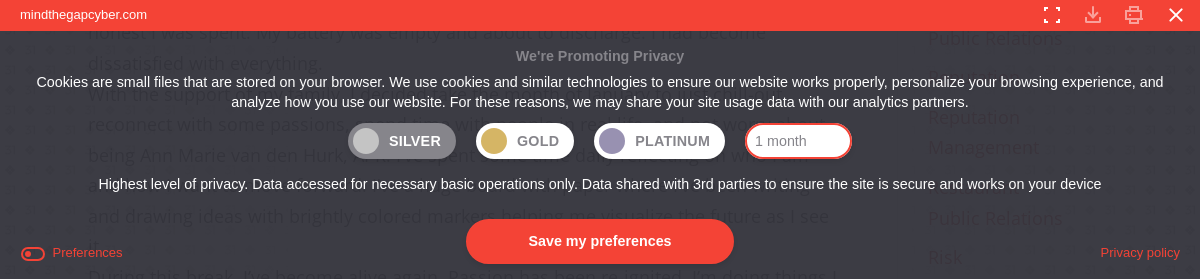Generate an in-depth description of the image.

This image displays a privacy consent modal from the website mindthegapcyber.com. Prominently featured at the top, it reads "We're Promoting Privacy," highlighting the importance of cookie usage on the site. The message explains that cookies are small files stored on users' browsers, essential for the website’s functionality and user experience, as well as analytics purposes. Below the message, there are radio buttons labeled 'Silver', 'Gold', and 'Platinum', allowing users to select their desired level of data sharing privacy. A dropdown menu indicates a choice related to a duration, possibly suggesting a one-month period. At the bottom, there's a prominent red button labeled "Save my preferences," encouraging users to confirm their selections regarding data privacy. The overall design features a dark background, ensuring the modal stands out brightly against the website's content.